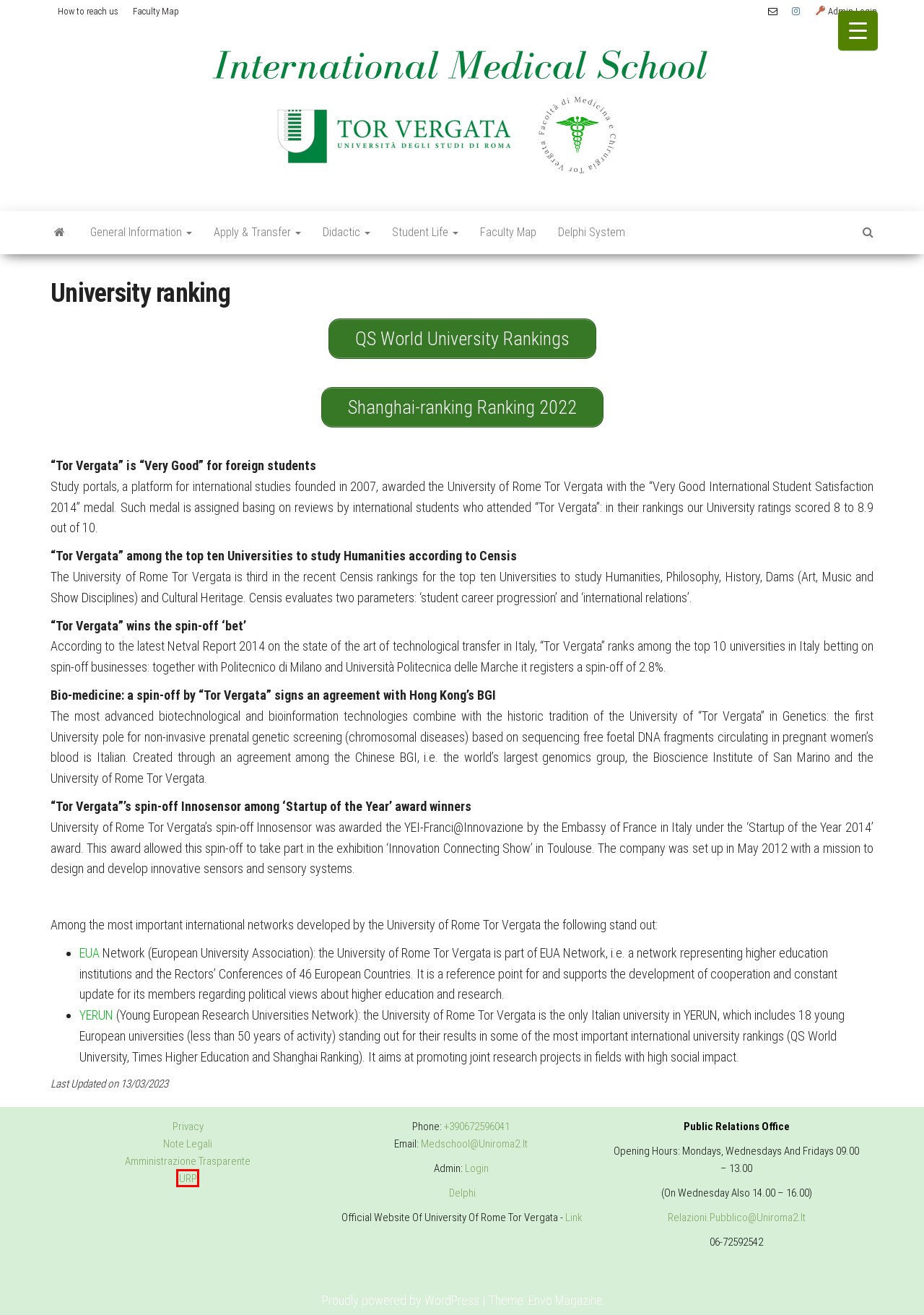Review the webpage screenshot provided, noting the red bounding box around a UI element. Choose the description that best matches the new webpage after clicking the element within the bounding box. The following are the options:
A. Amministrazione Trasparente | Università degli Studi di Roma "Tor Vergata"
B. ShanghaiRanking-Univiersities
C. EUA
D. Free Responsive WordPress Themes - EnvoThemes
E. Faculty Map – IMS – International Medical School
F. URP - Ufficio Relazioni con il Pubblico
G. Privacy – IMS – International Medical School
H. How to reach us – IMS – International Medical School

F